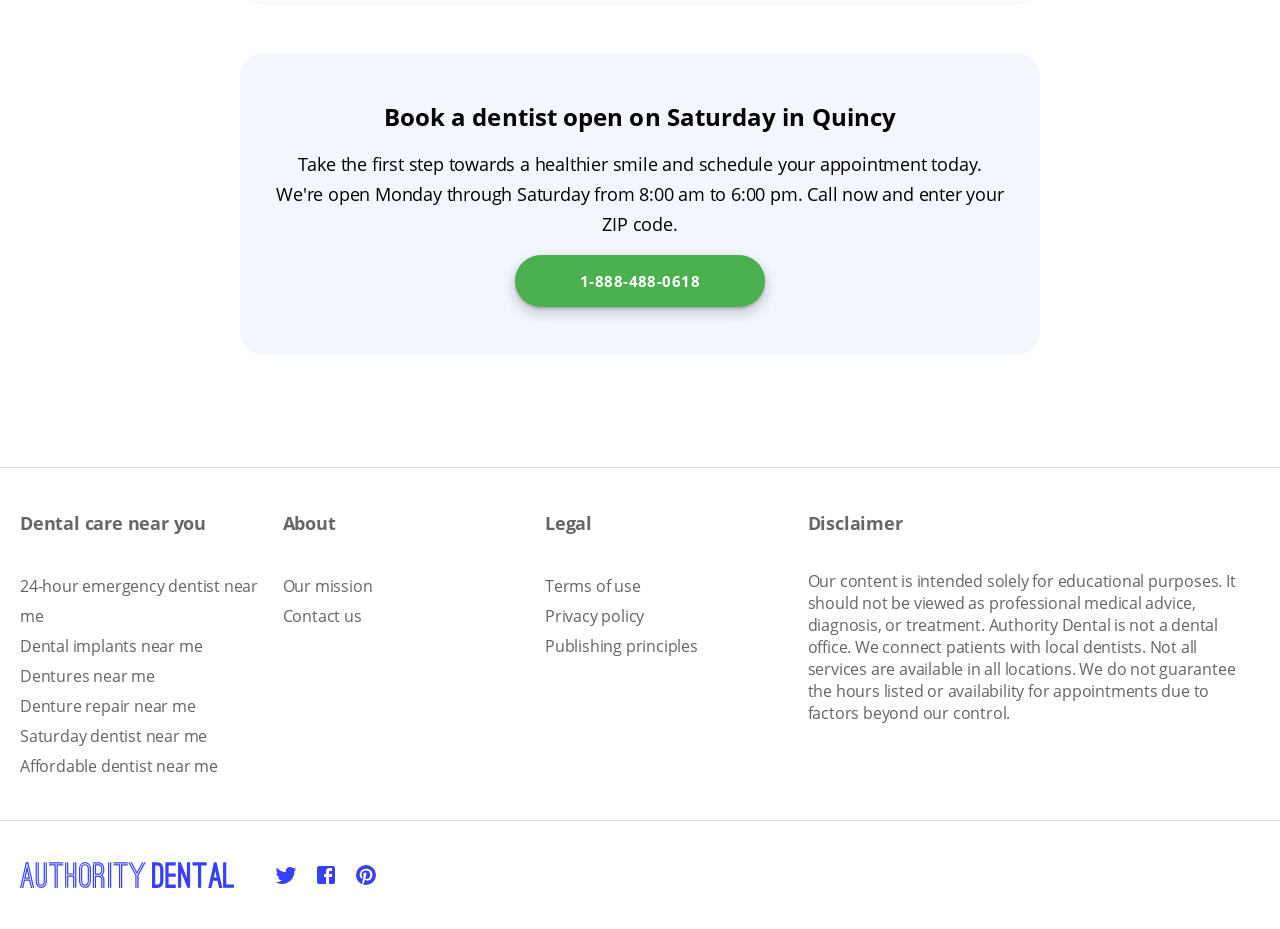Determine the bounding box coordinates for the HTML element described here: "aria-label="Twitter"".

[0.214, 0.929, 0.233, 0.955]